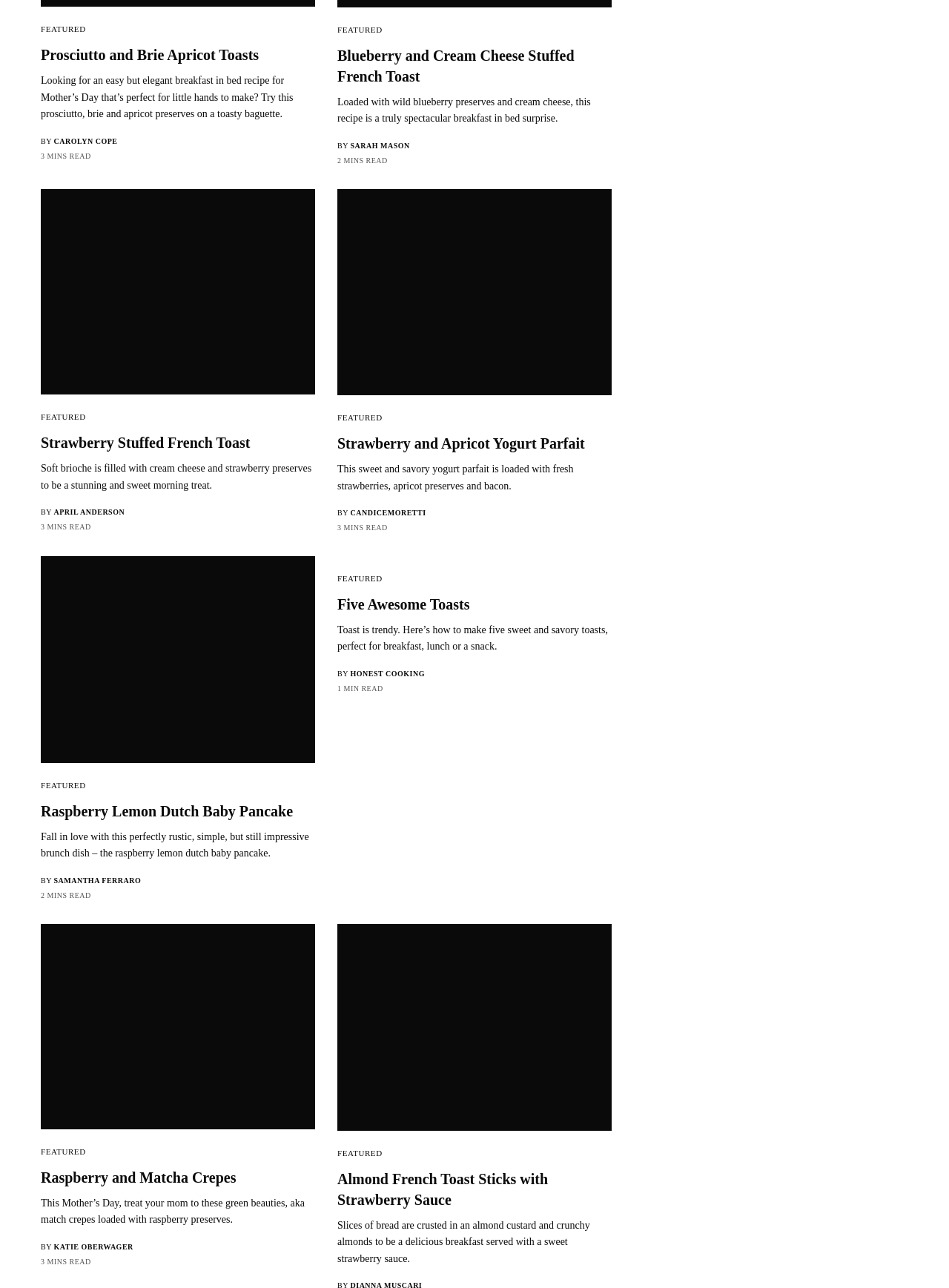What is the main ingredient in the fifth recipe?
Provide a short answer using one word or a brief phrase based on the image.

Toast